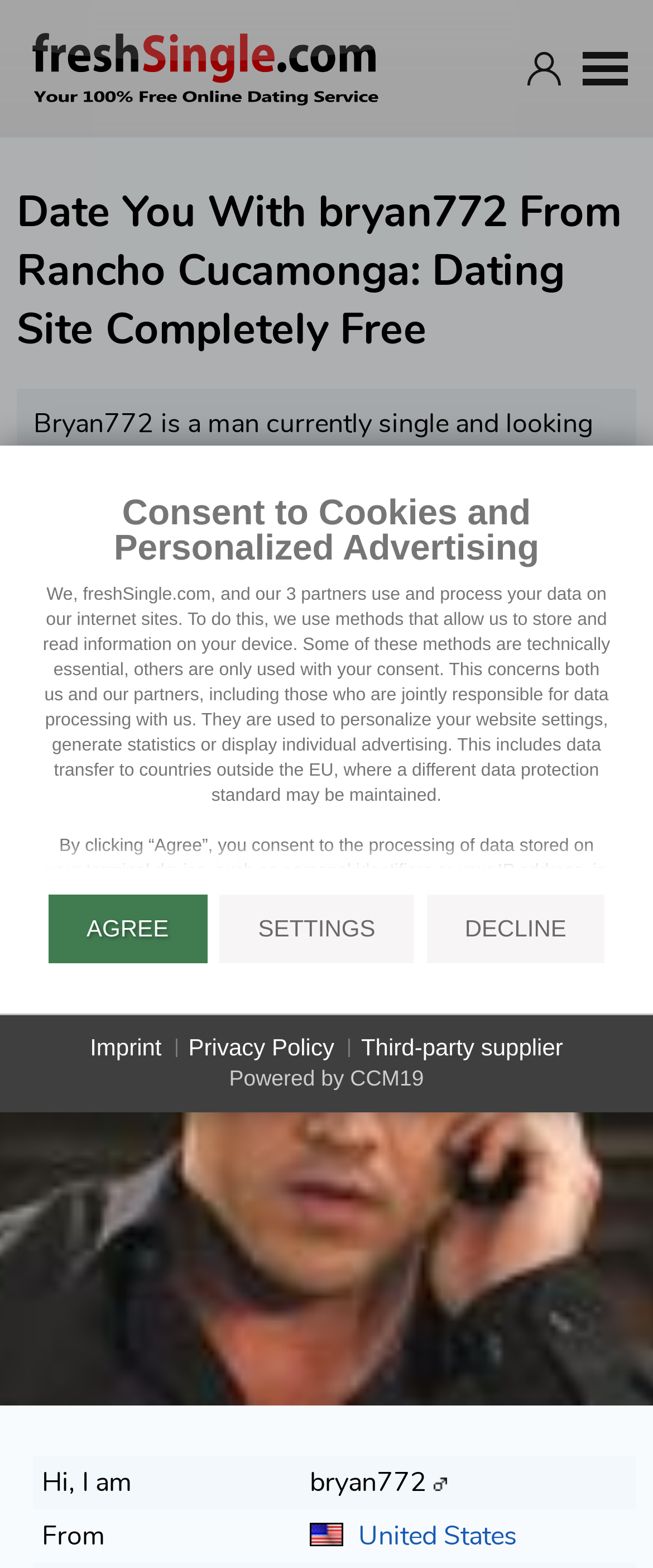Please locate the bounding box coordinates of the element that needs to be clicked to achieve the following instruction: "Click the WaterAble logo". The coordinates should be four float numbers between 0 and 1, i.e., [left, top, right, bottom].

None